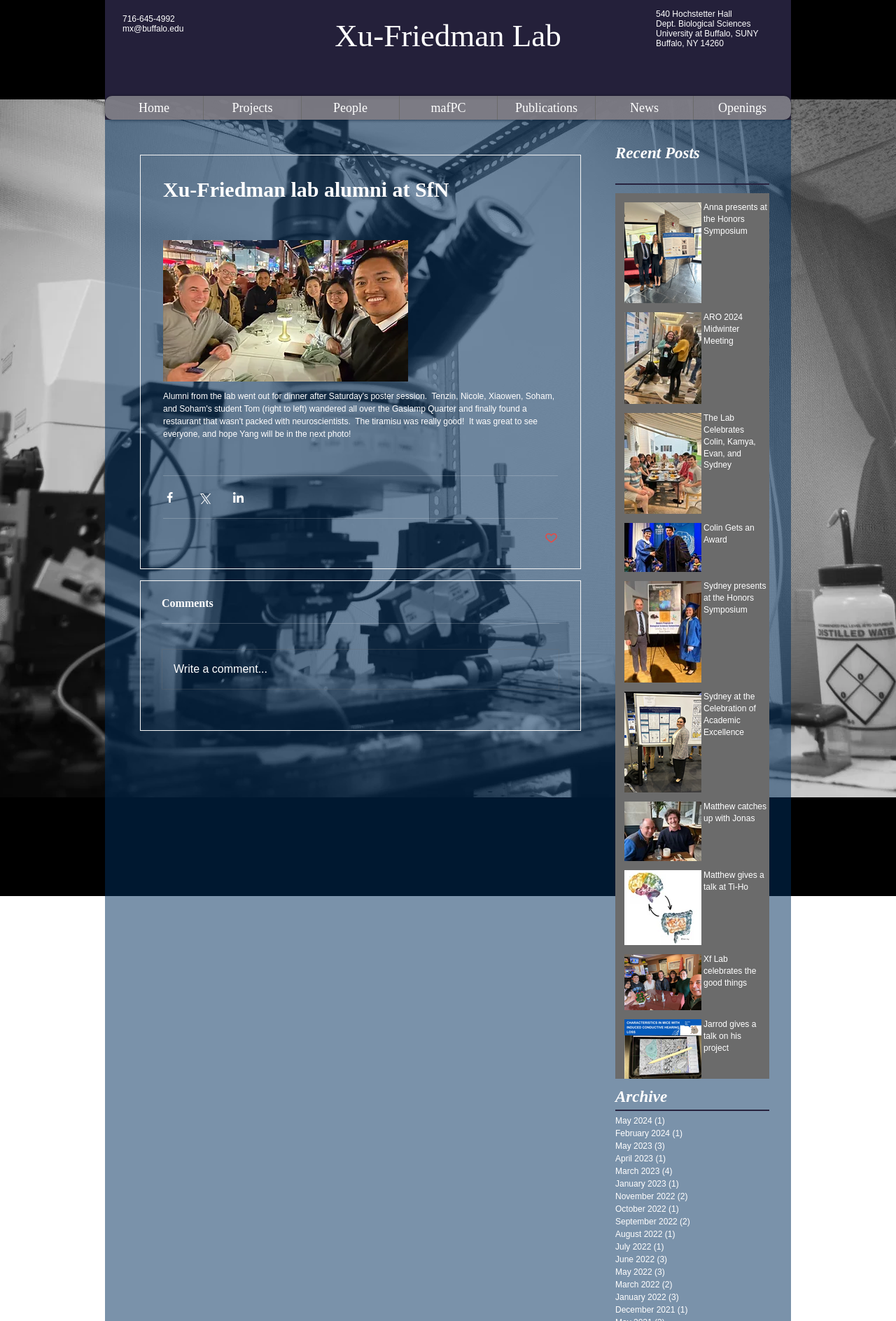Locate the bounding box coordinates of the segment that needs to be clicked to meet this instruction: "View the 'ARO 2024 Midwinter Meeting' post".

[0.785, 0.236, 0.857, 0.267]